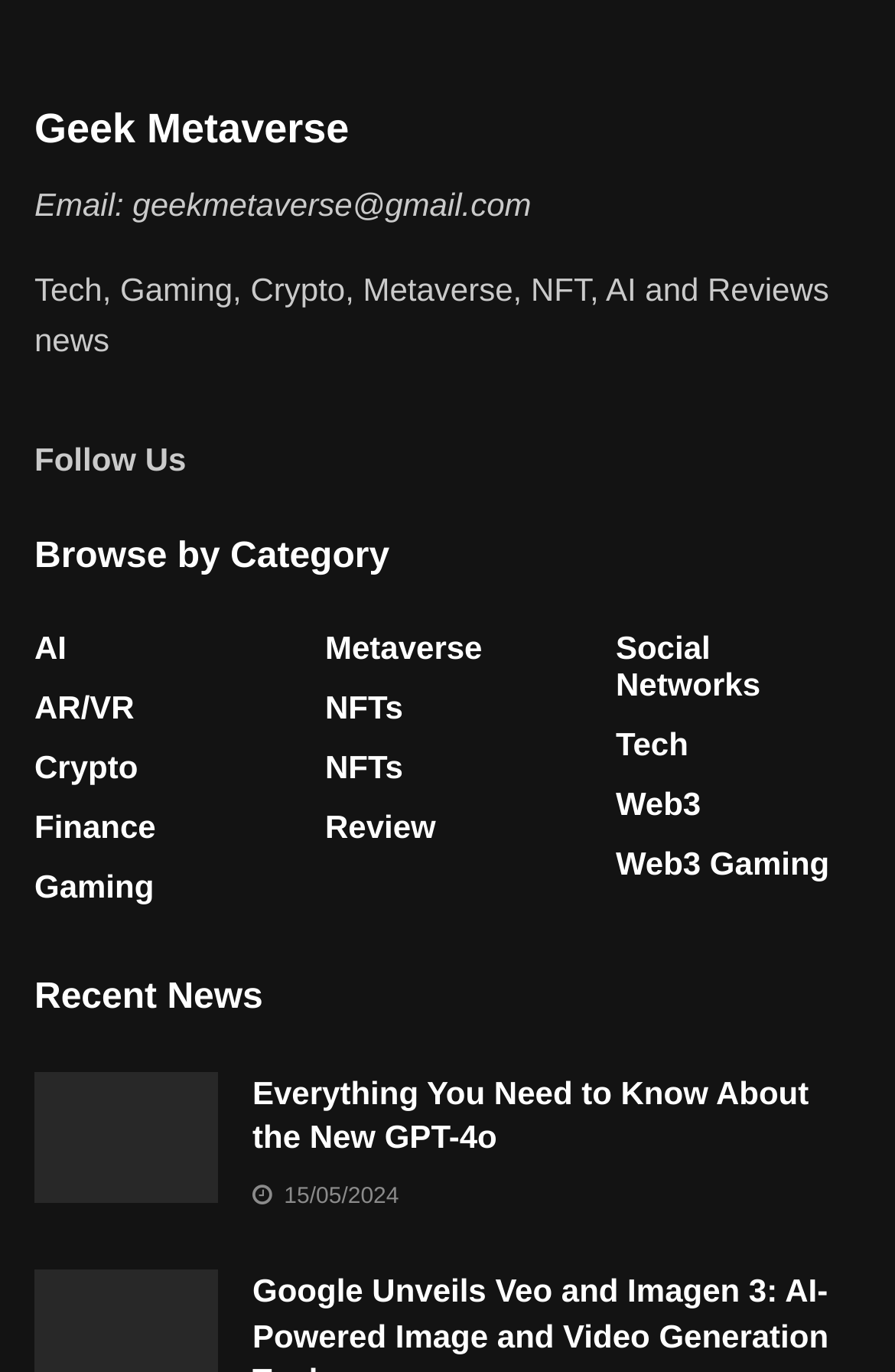Please provide a detailed answer to the question below by examining the image:
How many categories are available for browsing?

The categories are listed under the 'Browse by Category' heading, and they include AI, AR/VR, Crypto, Finance, Gaming, Metaverse, NFTs, Review, Social Networks, Tech, Web3, and Web3 Gaming. Counting these categories, there are 13 in total.